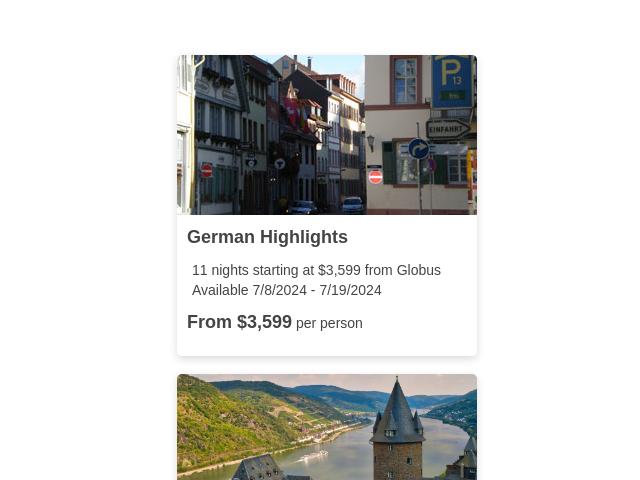Examine the screenshot and answer the question in as much detail as possible: When is the German Highlights travel package available?

The availability of the German Highlights travel package can be determined by reading the overlay text, which specifies that the package is available from July 8 to July 19, 2024.